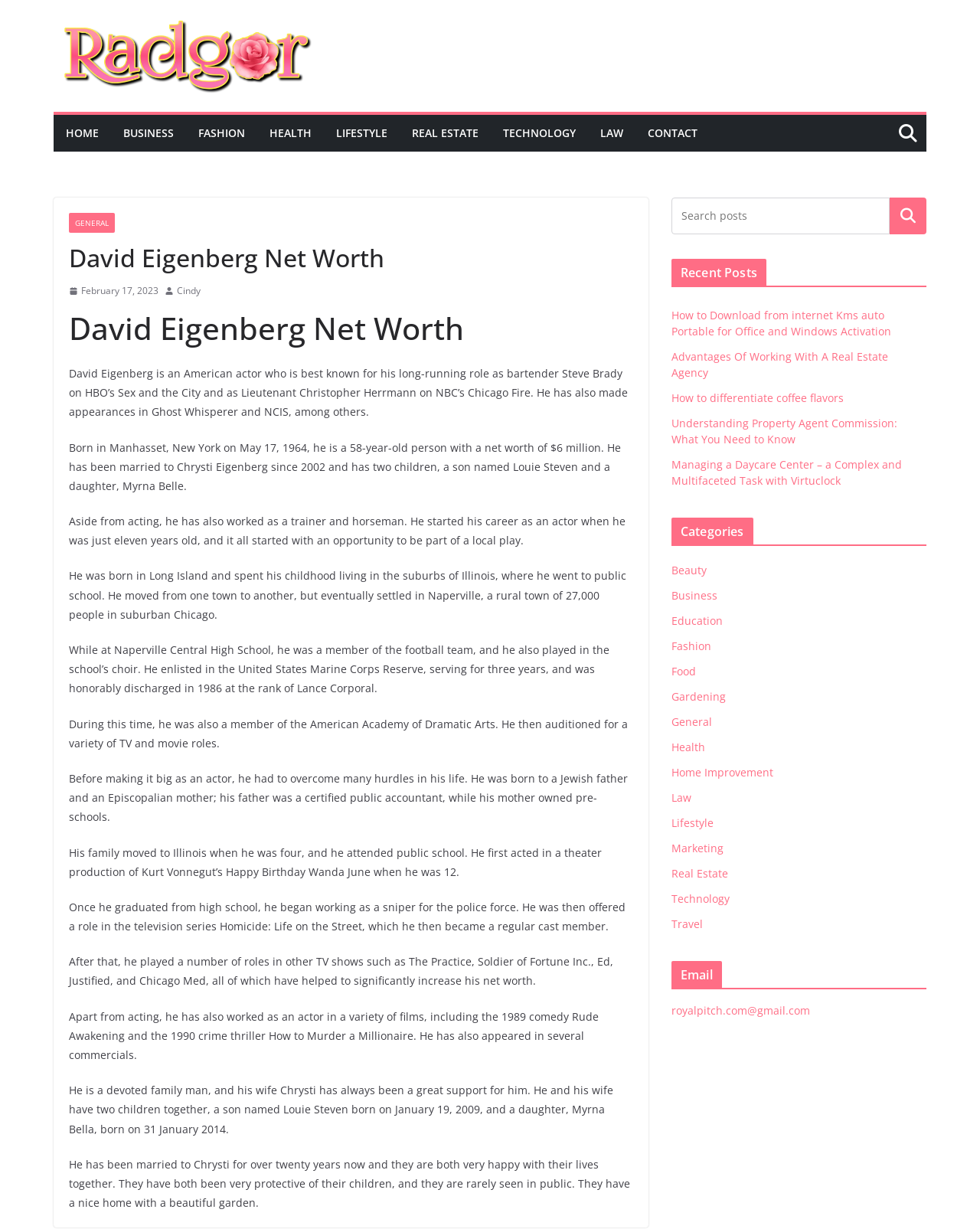Pinpoint the bounding box coordinates of the element to be clicked to execute the instruction: "Search for something".

[0.908, 0.161, 0.945, 0.191]